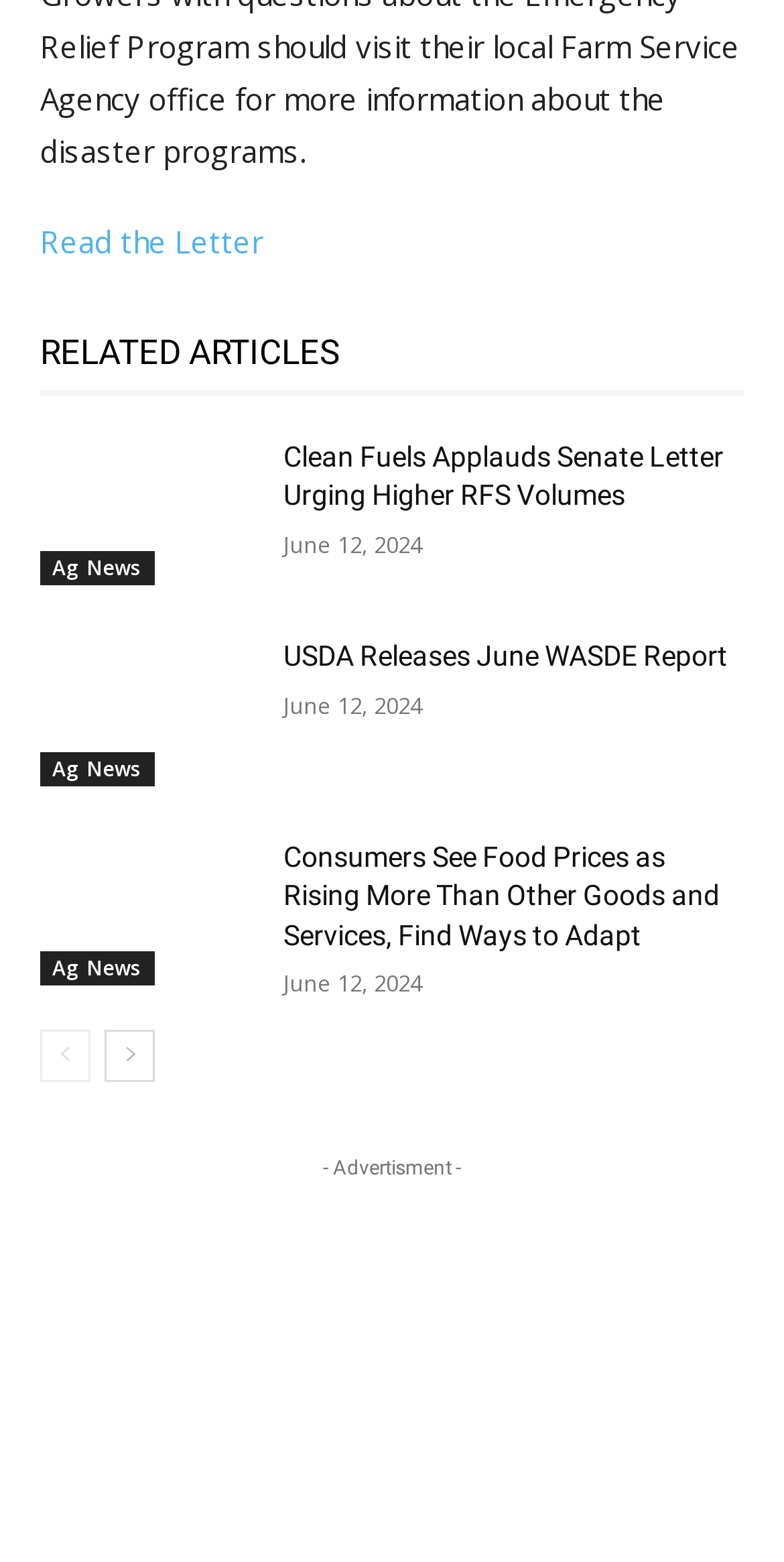Utilize the details in the image to give a detailed response to the question: What is the category of the news article 'Clean Fuels Applauds Senate Letter Urging Higher RFS Volumes'?

I looked at the link elements on the page and found that the news article 'Clean Fuels Applauds Senate Letter Urging Higher RFS Volumes' is categorized under 'Ag News'.